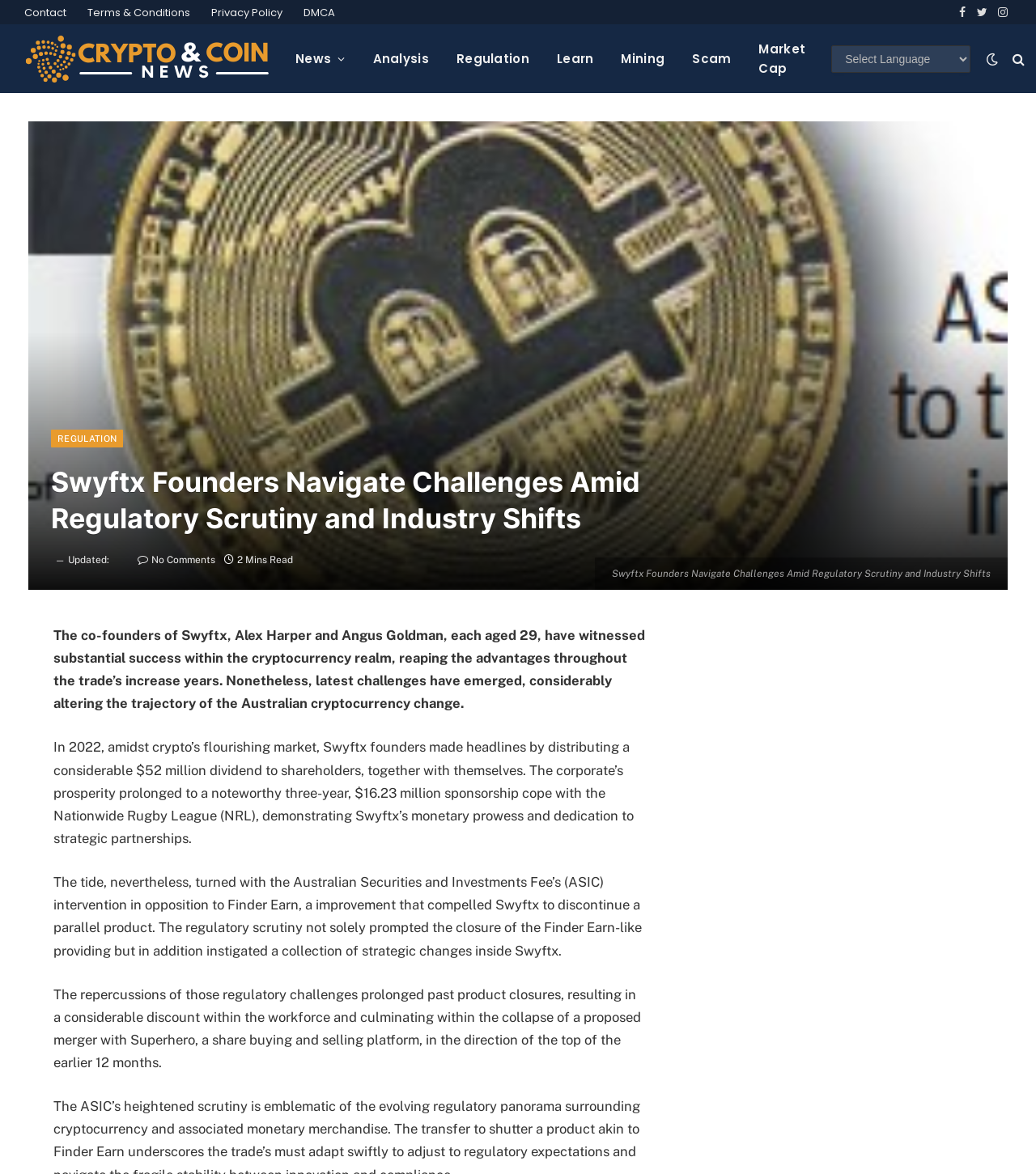What is the name of the cryptocurrency exchange mentioned in the article?
Using the image, give a concise answer in the form of a single word or short phrase.

Swyftx